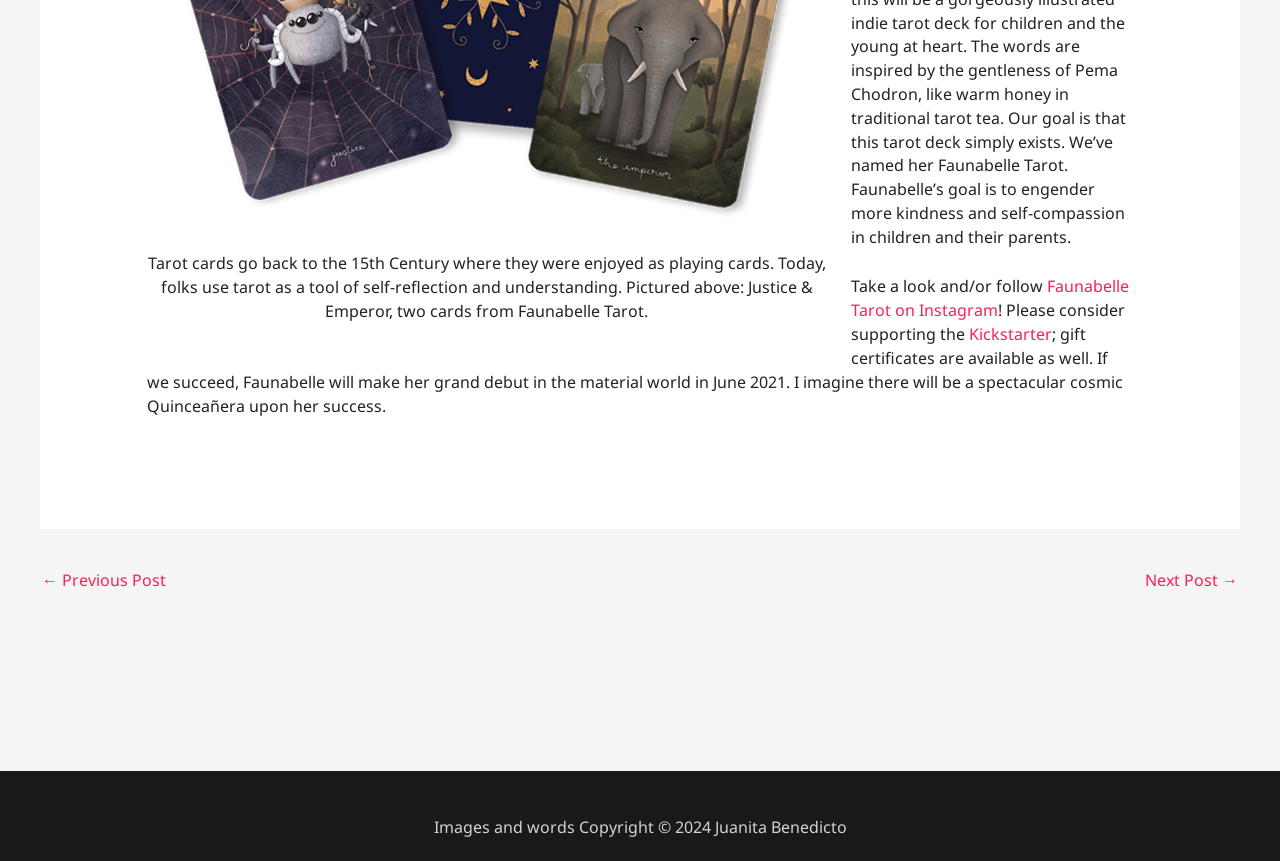Can you find the bounding box coordinates for the UI element given this description: "Kickstarter"? Provide the coordinates as four float numbers between 0 and 1: [left, top, right, bottom].

[0.757, 0.375, 0.822, 0.401]